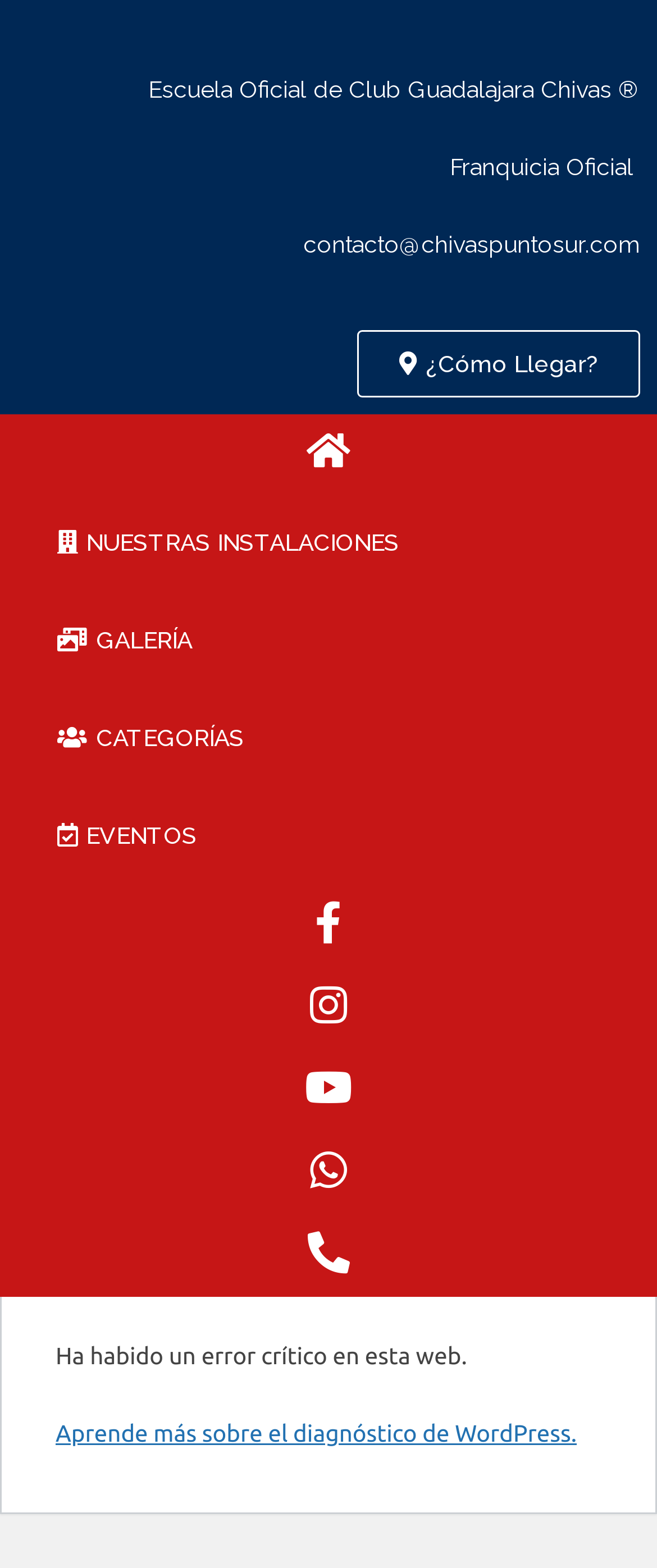Identify and provide the bounding box for the element described by: "¿Cómo Llegar?".

[0.544, 0.21, 0.974, 0.253]